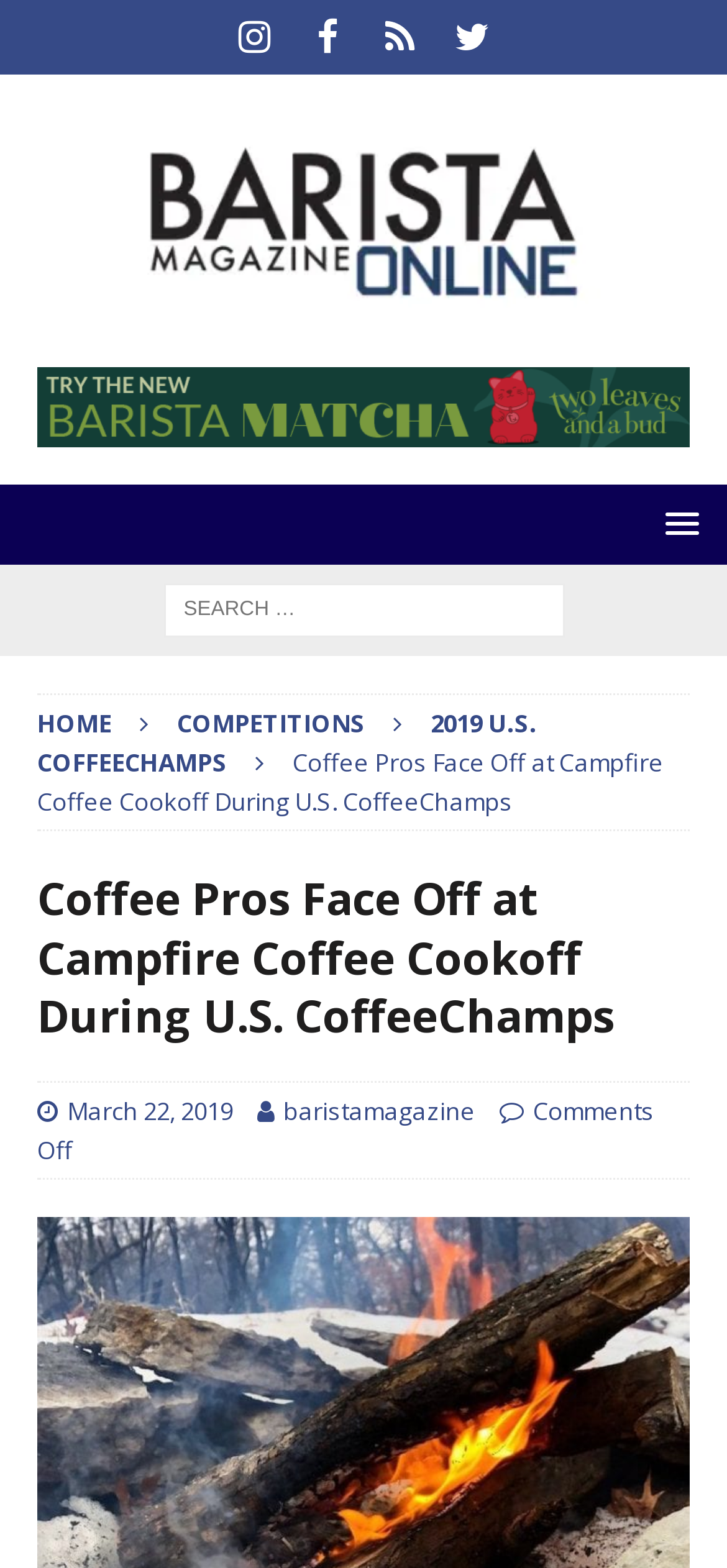What is the logo on the top left corner?
From the screenshot, supply a one-word or short-phrase answer.

Barista Magazine Online